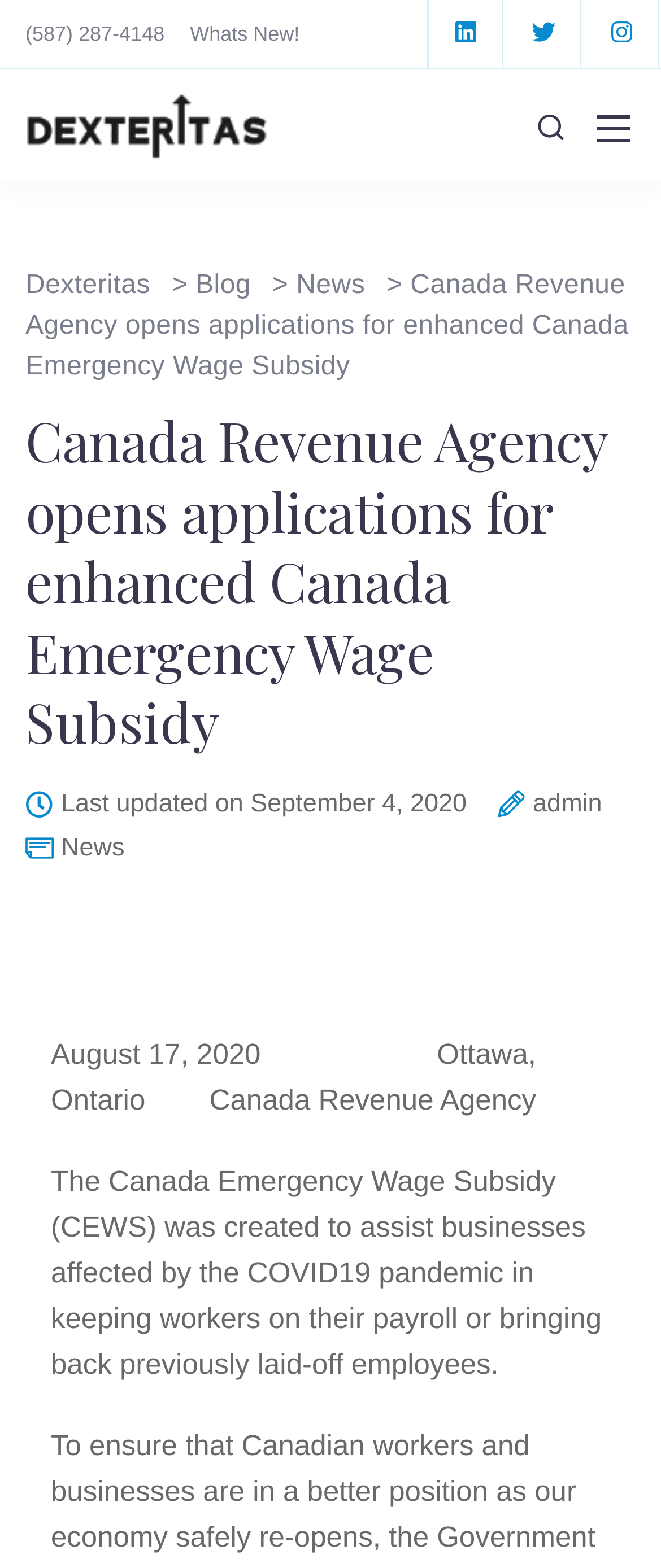Provide a thorough summary of the webpage.

The webpage appears to be an article or news page from Dexteritas, with a focus on the Canada Revenue Agency's application for the enhanced Canada Emergency Wage Subsidy. 

At the top left, there is a phone number link "(587) 287-4148" and a "Whats New!" link next to it. On the top right, there are three social media icon links. Below these, the Dexteritas logo is displayed as an image, accompanied by a link to the Dexteritas website. 

To the right of the logo, there is a button with no text. Below the logo, there are several links, including "Blog" and "News", which are positioned horizontally. The main article title, "Canada Revenue Agency opens applications for enhanced Canada Emergency Wage Subsidy", is displayed prominently below these links. 

The article text begins below the title, with the first paragraph describing the Canada Emergency Wage Subsidy program. The text is divided into several sections, with a date "Last updated on September 4, 2020" in the middle. 

At the bottom of the page, there are more links, including "admin" and another "News" link. The final section of the page displays a news article snippet, with a date "August 17, 2020" and a brief description of the Canada Emergency Wage Subsidy program.